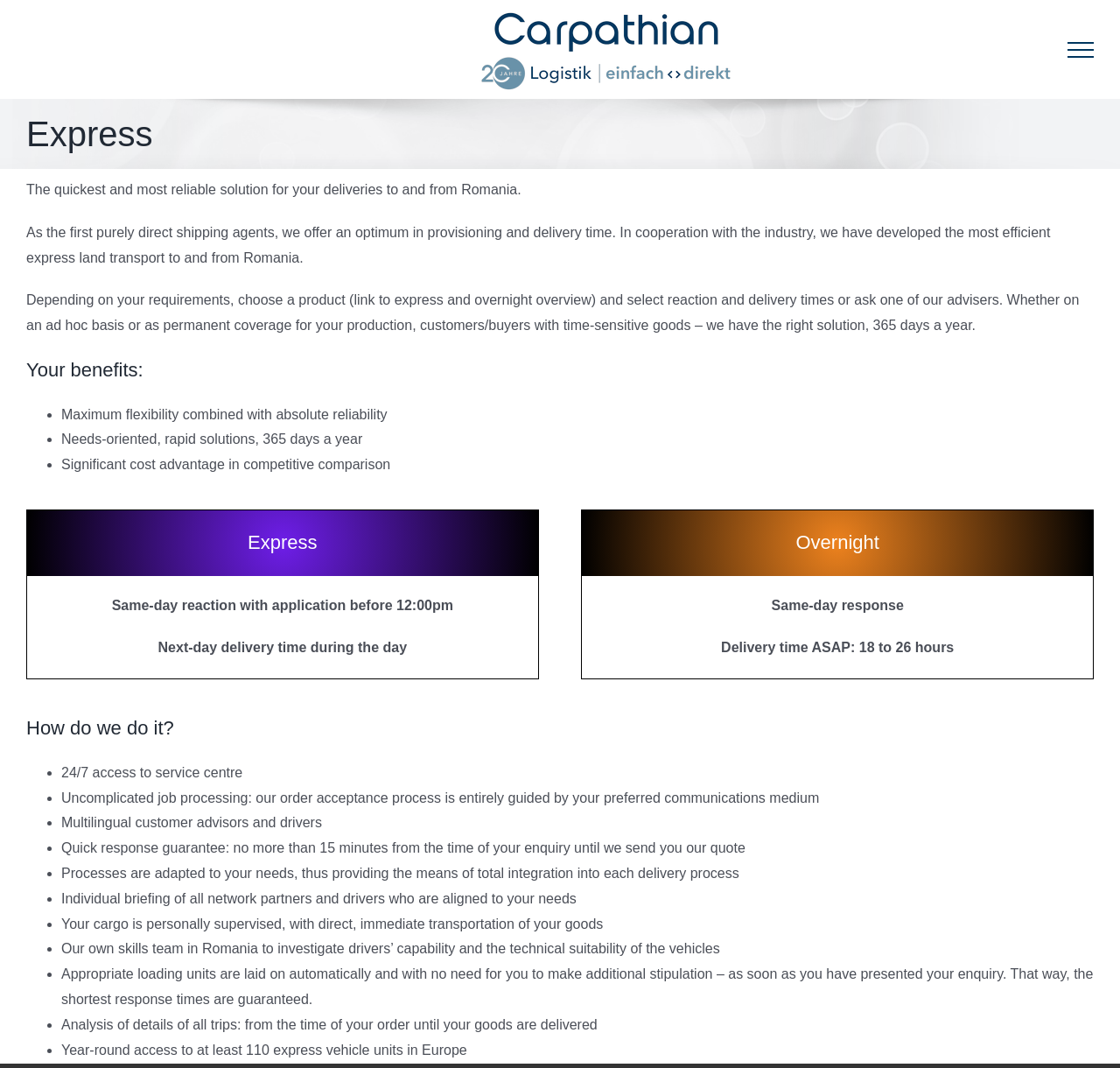What is the benefit of using their service? Refer to the image and provide a one-word or short phrase answer.

Maximum flexibility and reliability